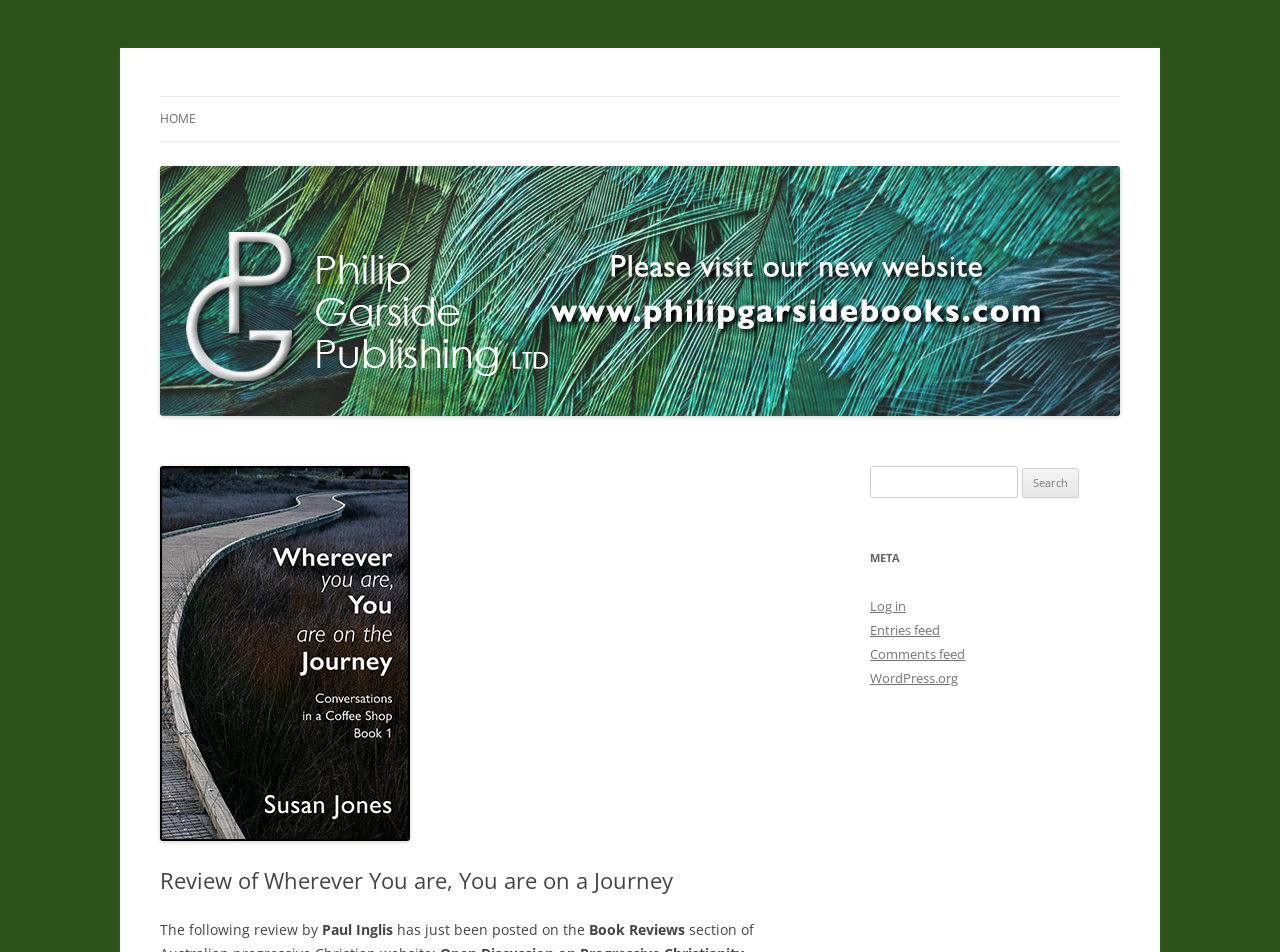Locate the bounding box of the UI element based on this description: "Philip Garside Publishing Limited". Provide four float numbers between 0 and 1 as [left, top, right, bottom].

[0.125, 0.076, 0.459, 0.126]